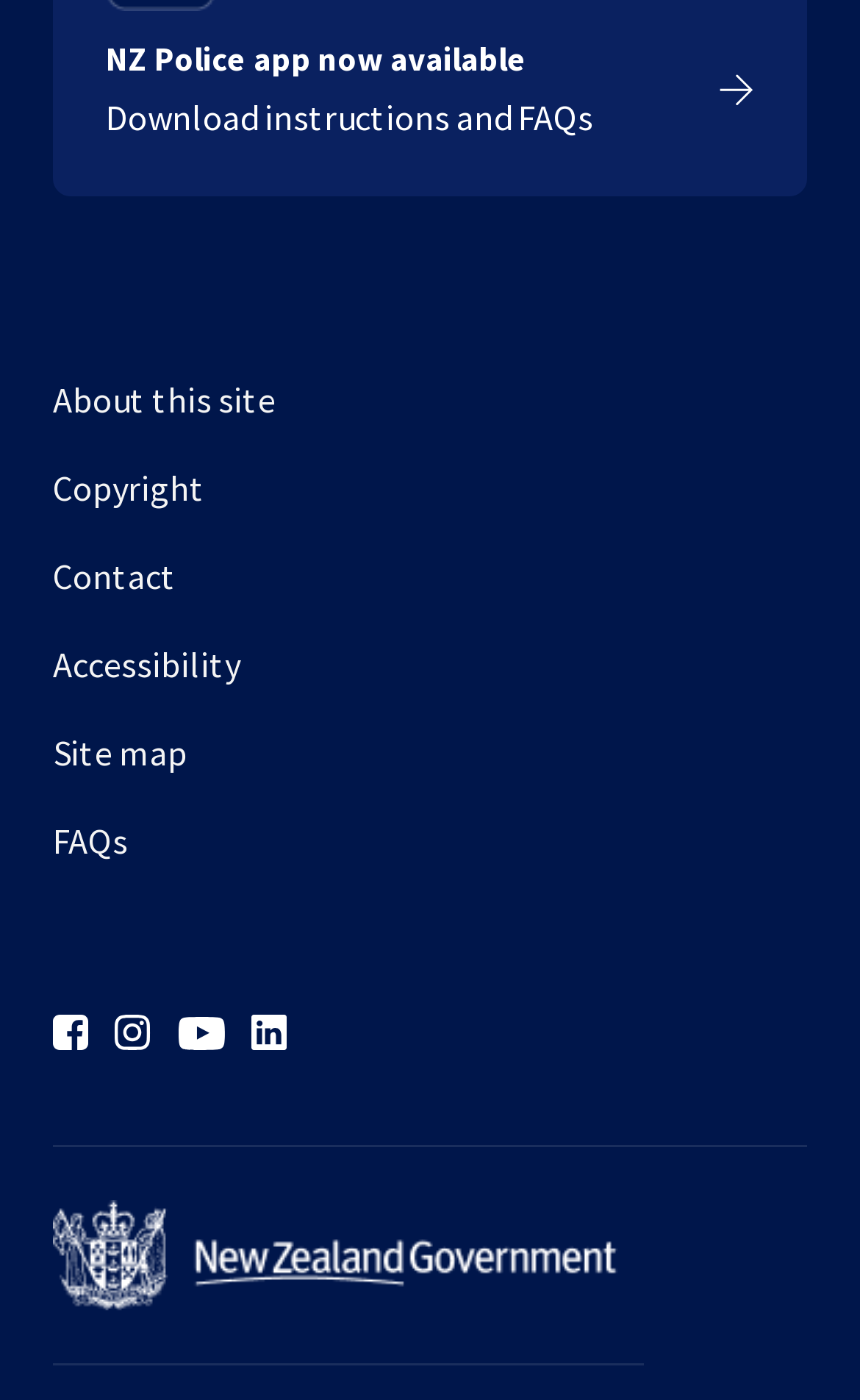Determine the bounding box for the described HTML element: "Accessibility". Ensure the coordinates are four float numbers between 0 and 1 in the format [left, top, right, bottom].

[0.062, 0.455, 0.938, 0.518]